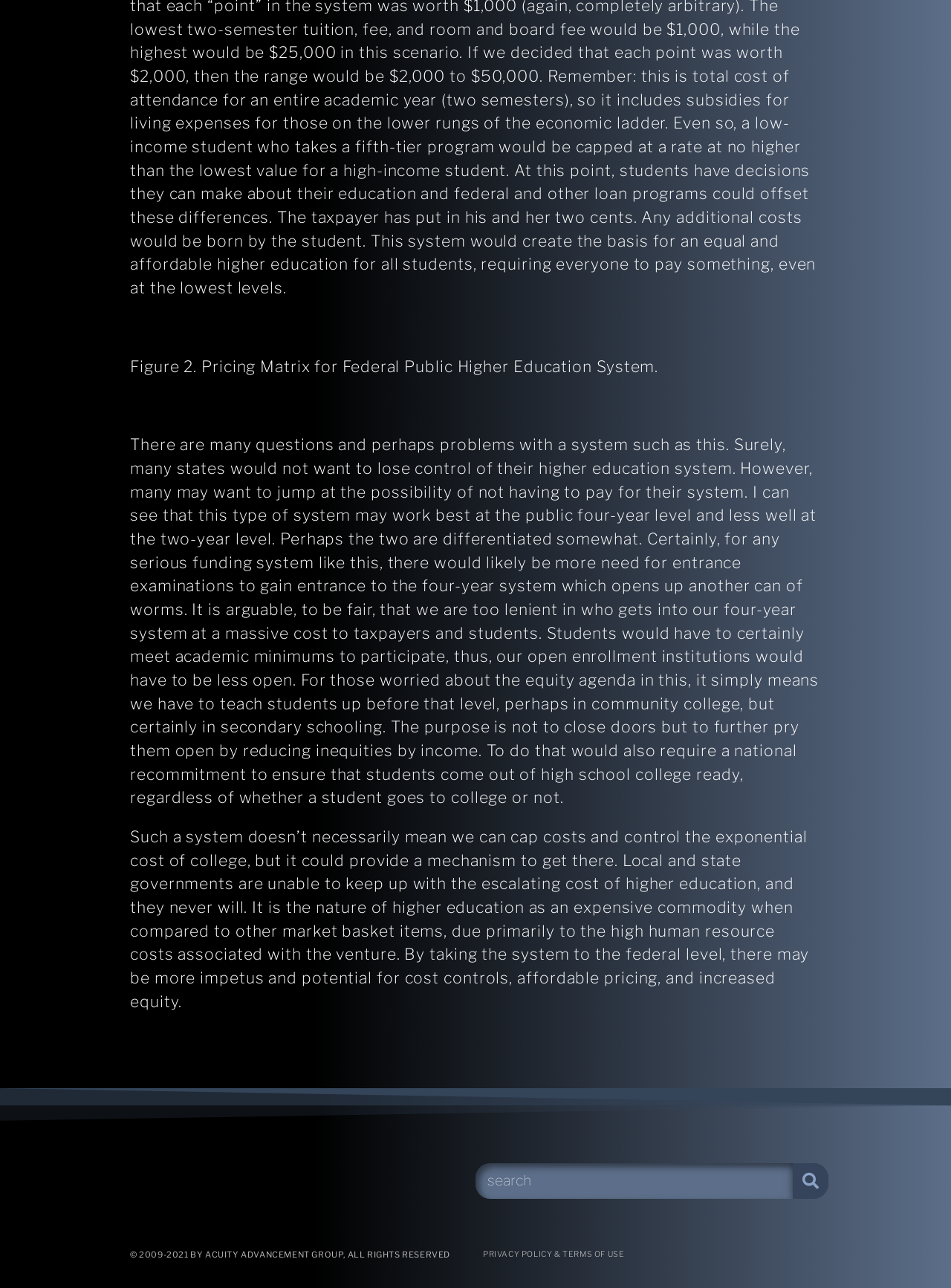Please look at the image and answer the question with a detailed explanation: What is the purpose of the proposed system?

The question is asking about the purpose of the proposed system. After reading the text in the StaticText element with ID 677, it is clear that the purpose of the system is to reduce inequities by income, not to close doors but to further open them. Therefore, the answer is 'To reduce inequities by income'.